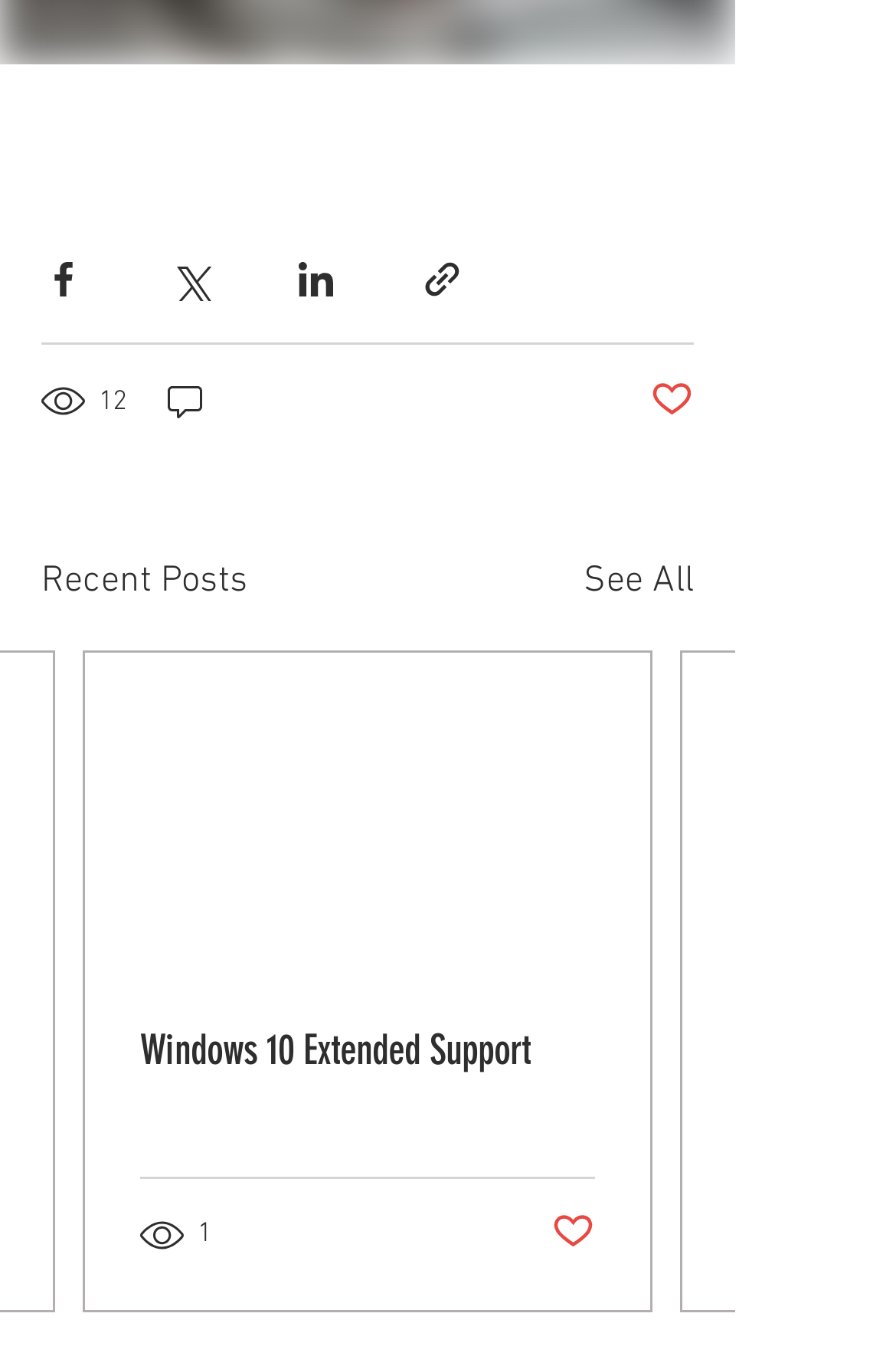Based on the element description, predict the bounding box coordinates (top-left x, top-left y, bottom-right x, bottom-right y) for the UI element in the screenshot: See All

[0.651, 0.411, 0.774, 0.452]